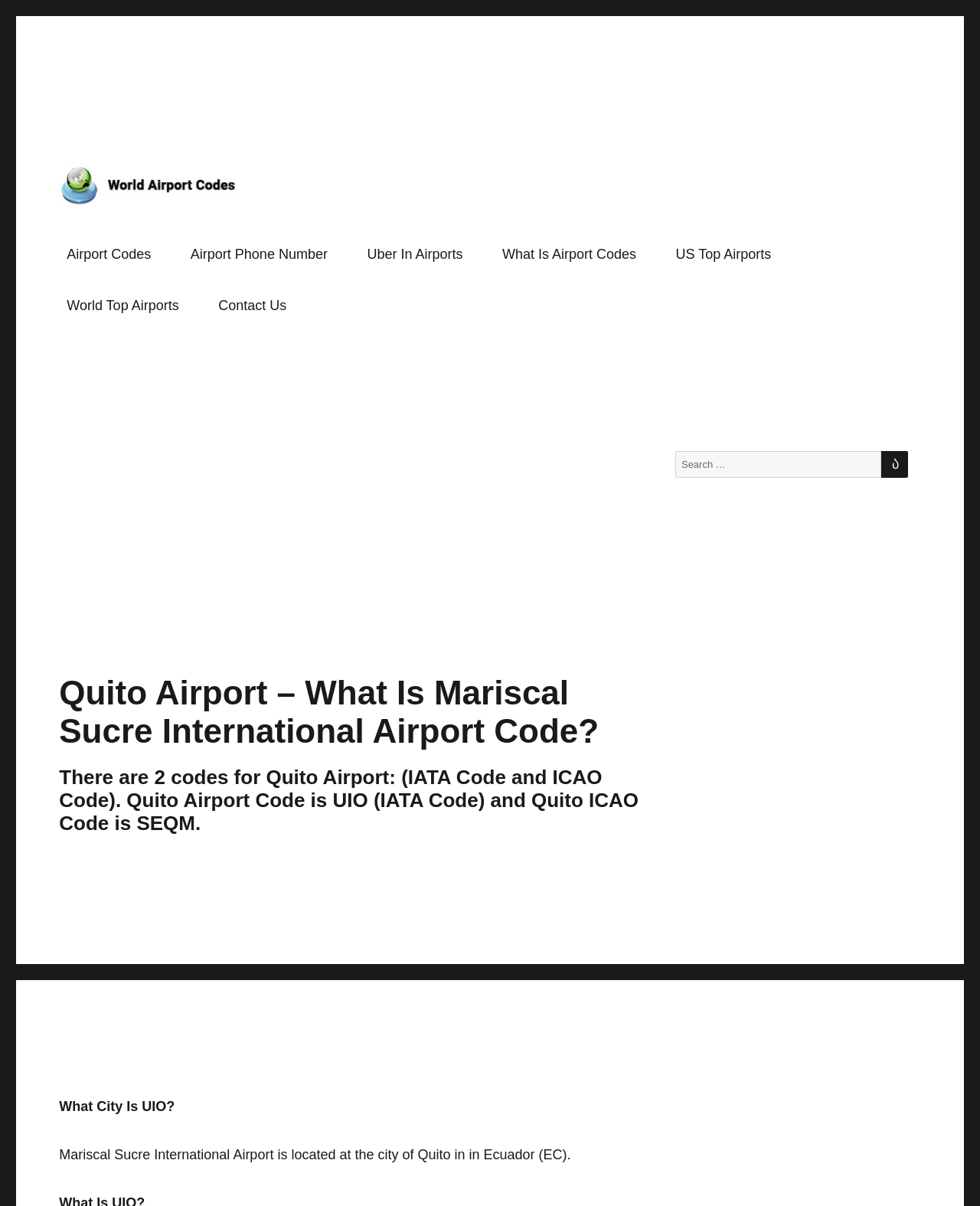Pinpoint the bounding box coordinates of the clickable area needed to execute the instruction: "Search for airport codes". The coordinates should be specified as four float numbers between 0 and 1, i.e., [left, top, right, bottom].

[0.689, 0.374, 0.926, 0.396]